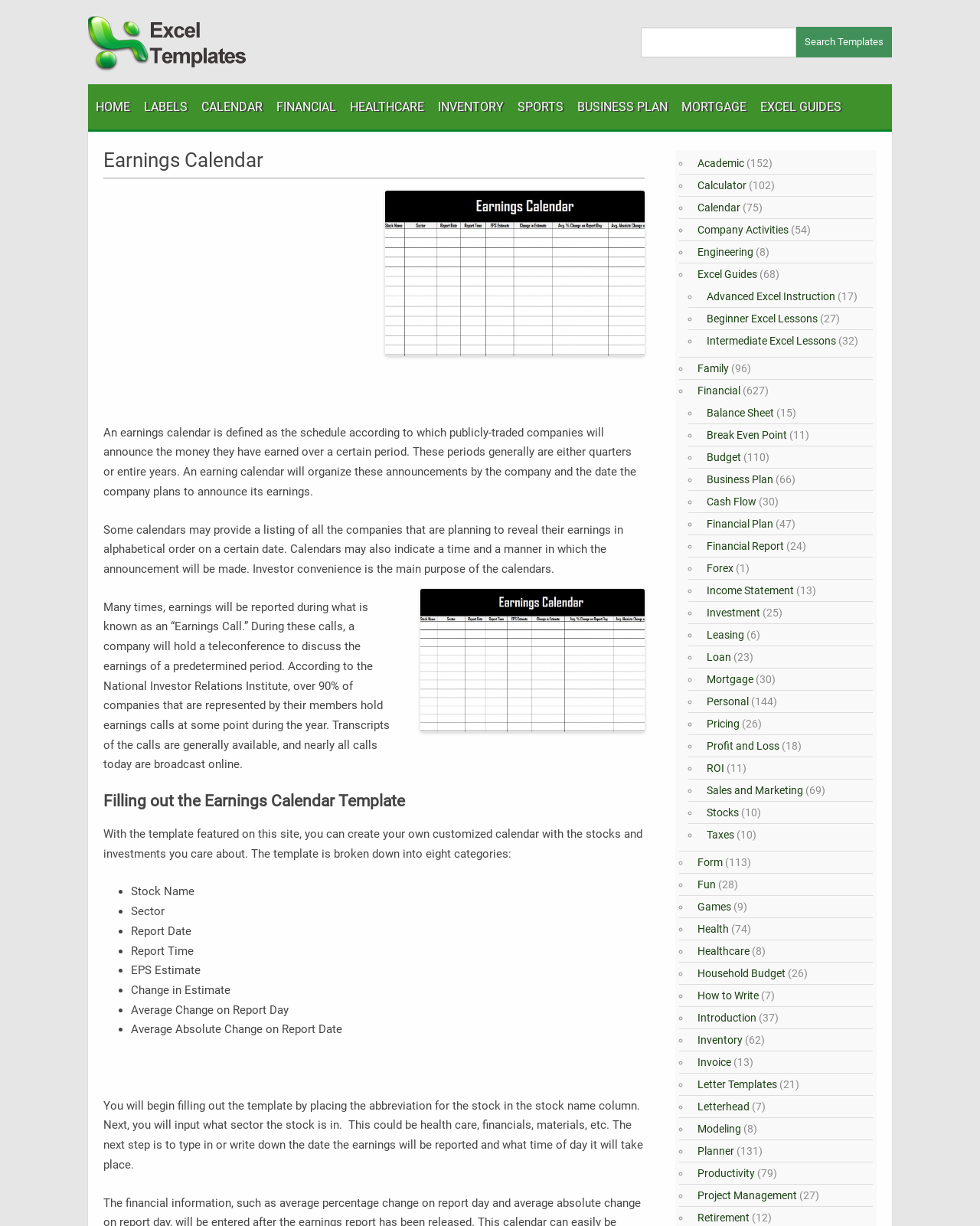Given the description Sales and Marketing, predict the bounding box coordinates of the UI element. Ensure the coordinates are in the format (top-left x, top-left y, bottom-right x, bottom-right y) and all values are between 0 and 1.

[0.717, 0.64, 0.82, 0.65]